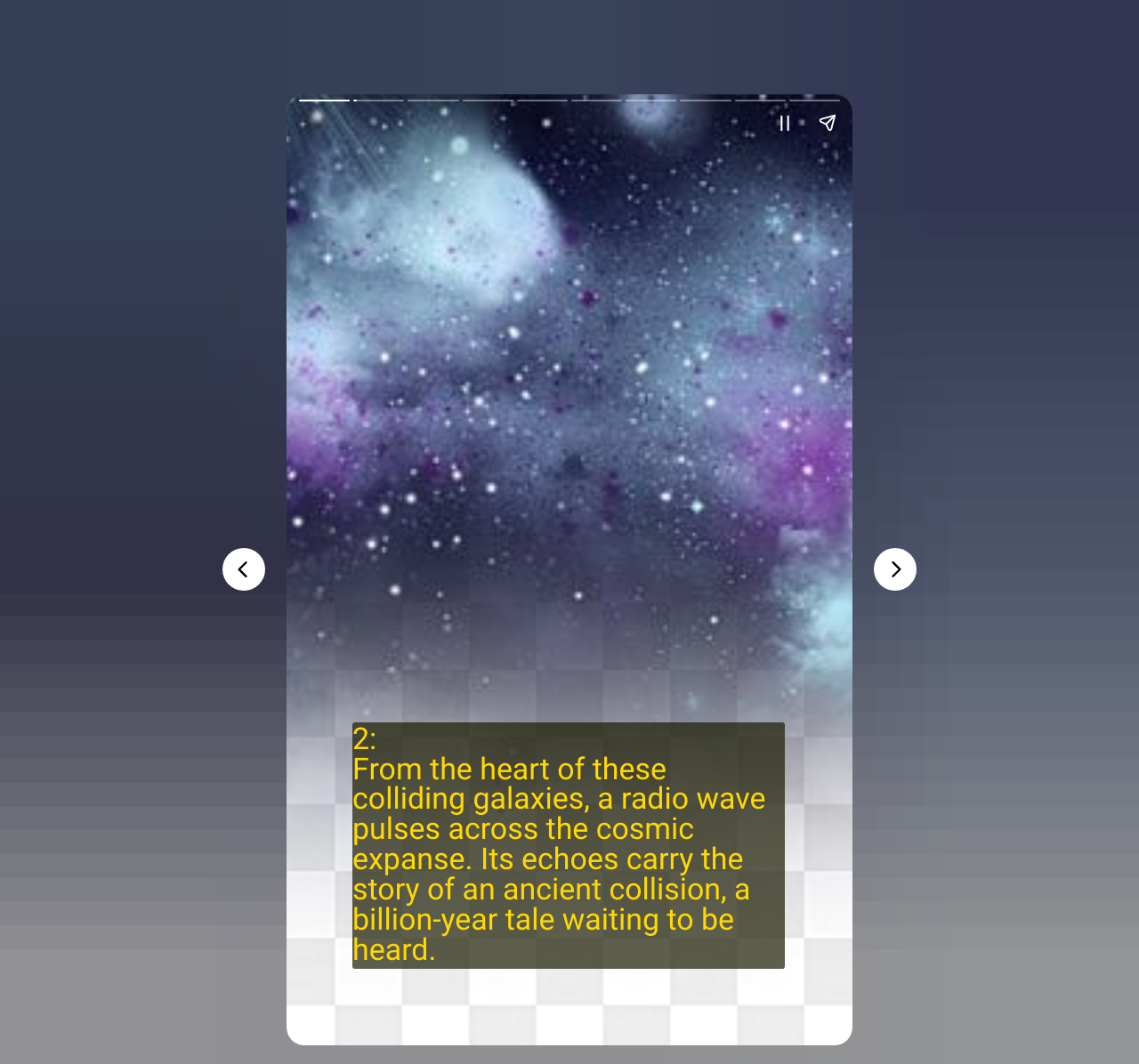What is the duration of the tale?
Based on the content of the image, thoroughly explain and answer the question.

The tale of the ancient collision is a billion-year tale, as mentioned in the heading of the webpage.